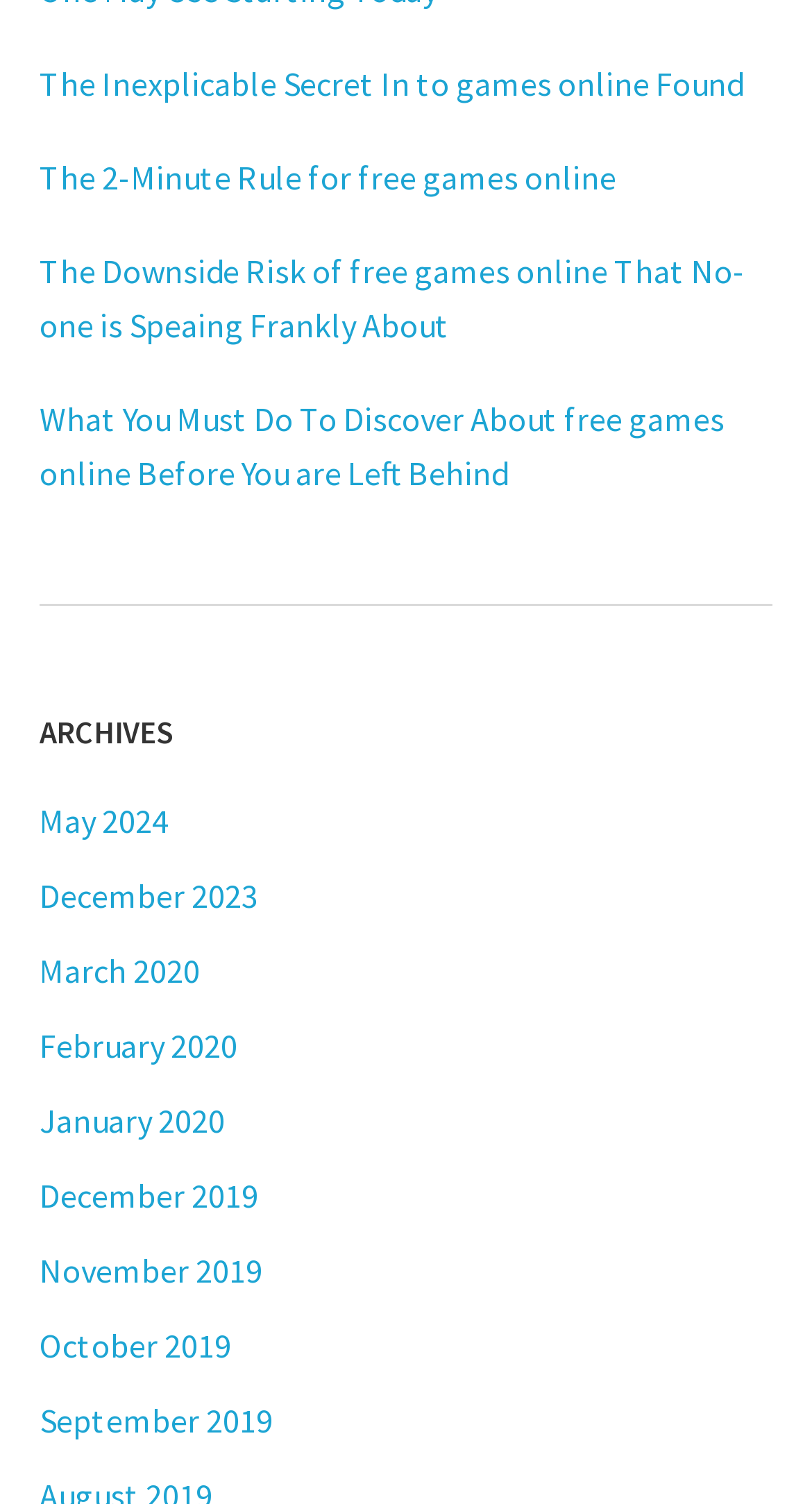What is the topic of the links at the top of the webpage?
Using the image as a reference, give a one-word or short phrase answer.

free games online